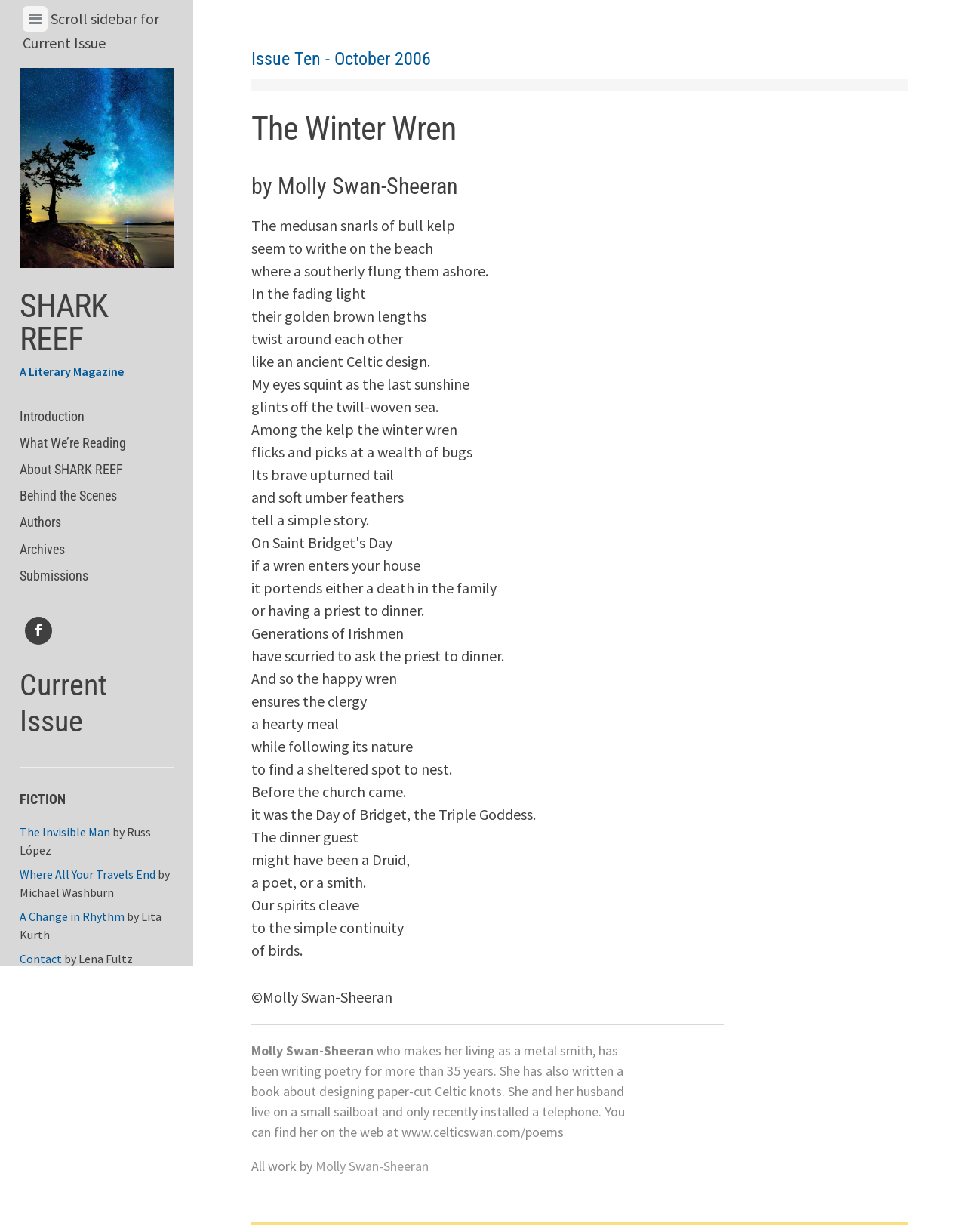What type of content is listed under FICTION?
By examining the image, provide a one-word or phrase answer.

Short stories